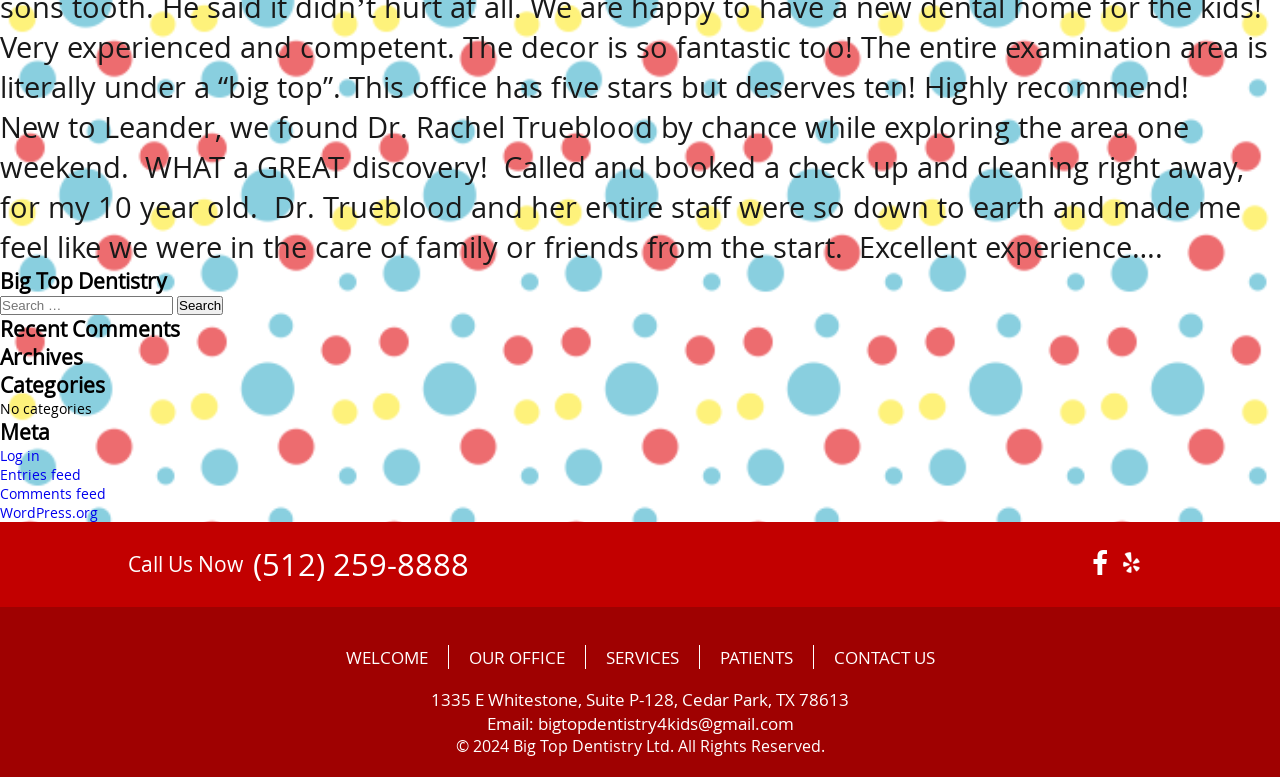Provide the bounding box coordinates of the HTML element this sentence describes: "WELCOME".

[0.27, 0.83, 0.334, 0.861]